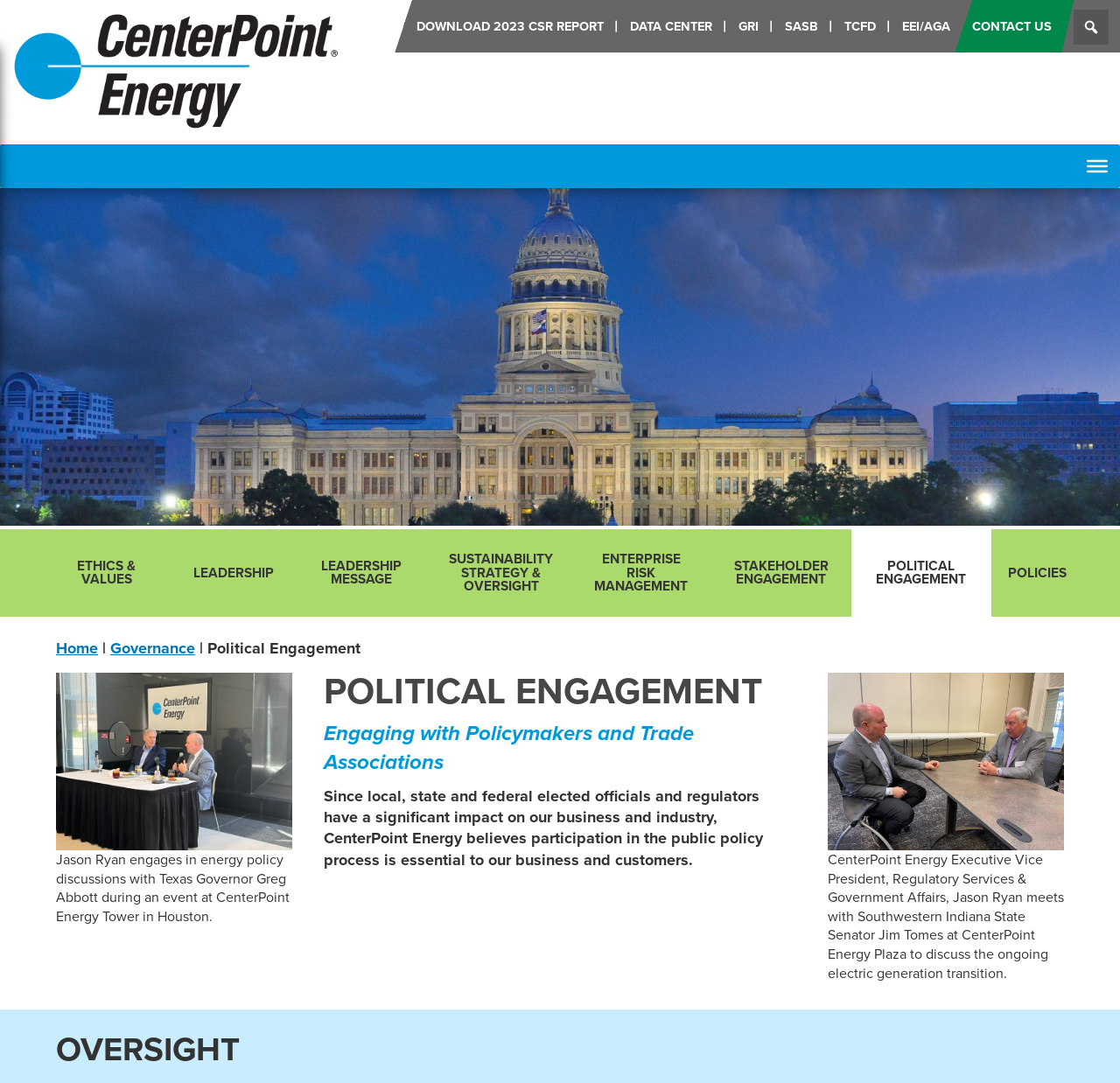Identify the coordinates of the bounding box for the element that must be clicked to accomplish the instruction: "Download 2023 CSR report".

[0.36, 0.0, 0.551, 0.048]